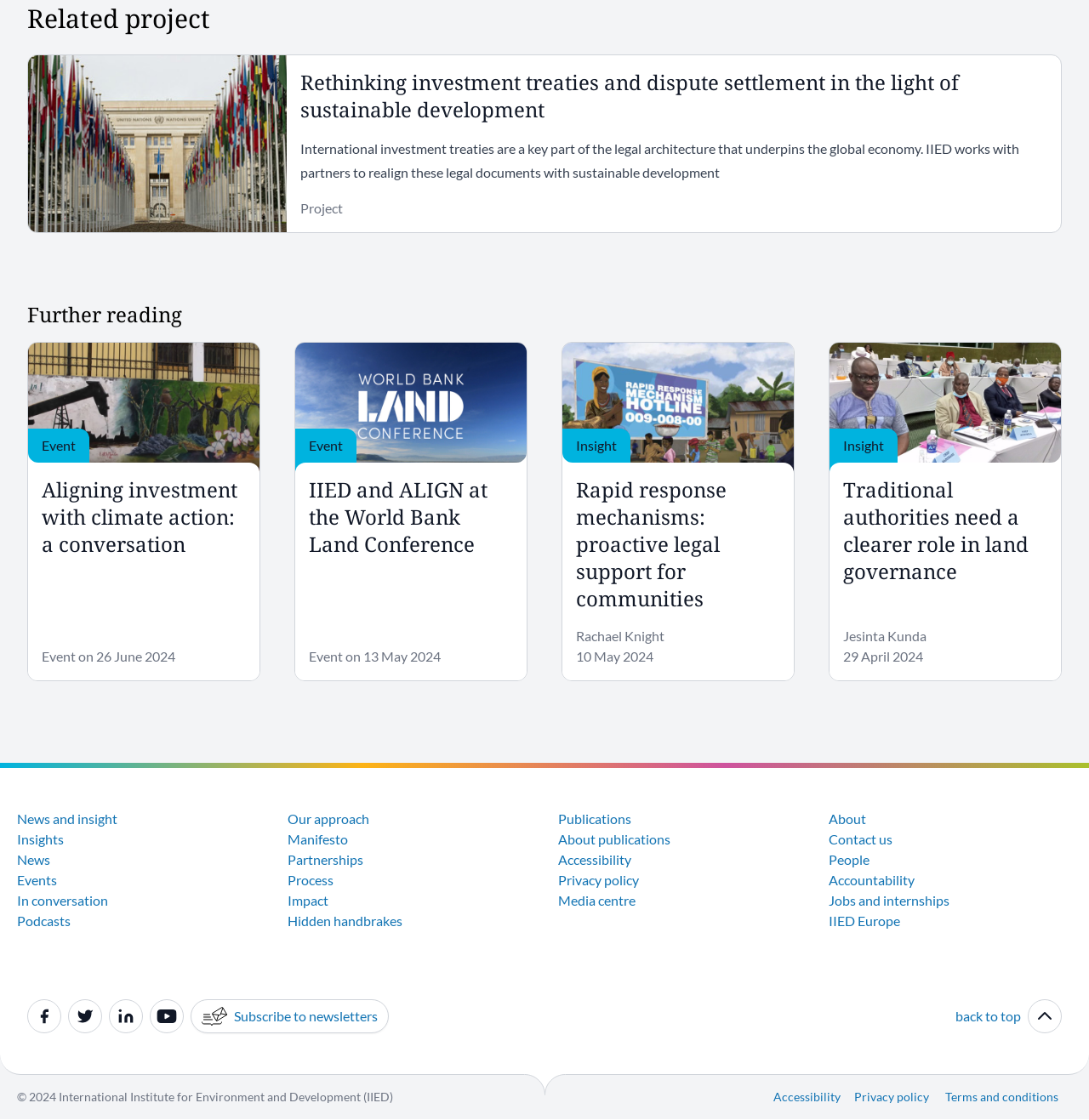Provide a short, one-word or phrase answer to the question below:
What is the event date of 'IIED and ALIGN at the World Bank Land Conference'?

13 May 2024